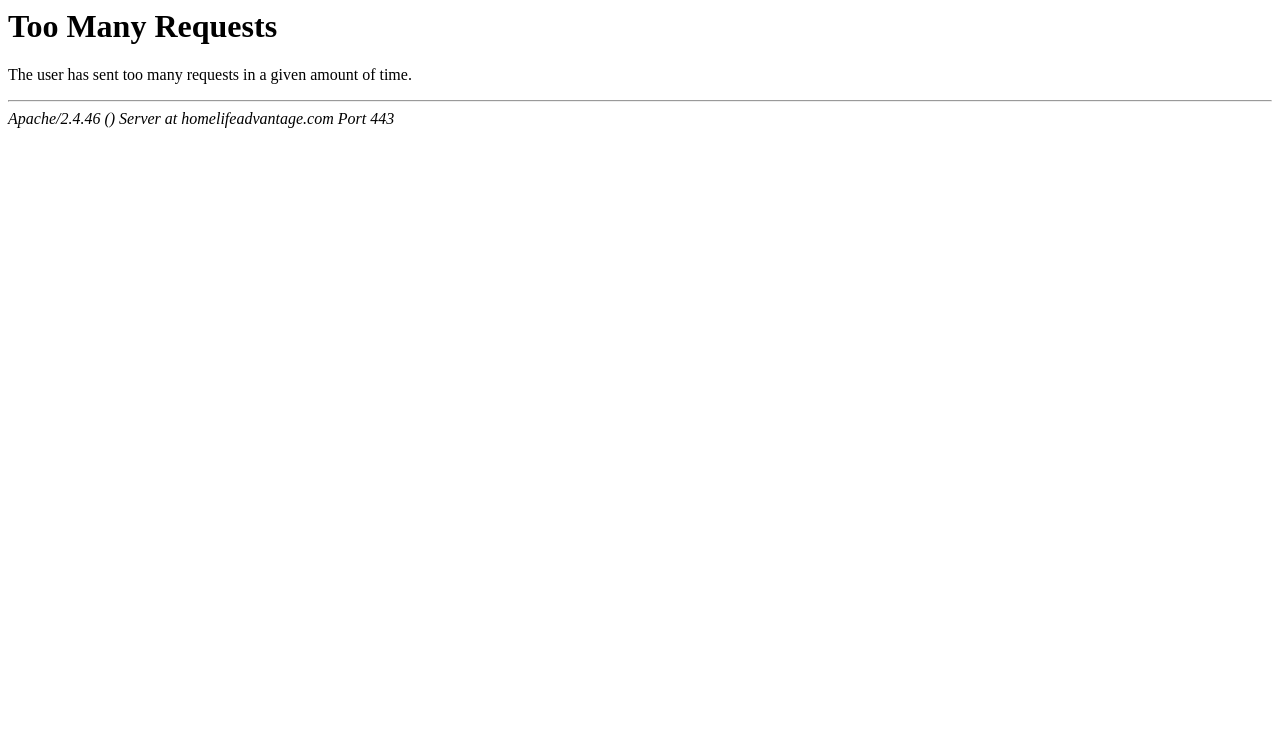Locate the headline of the webpage and generate its content.

Too Many Requests